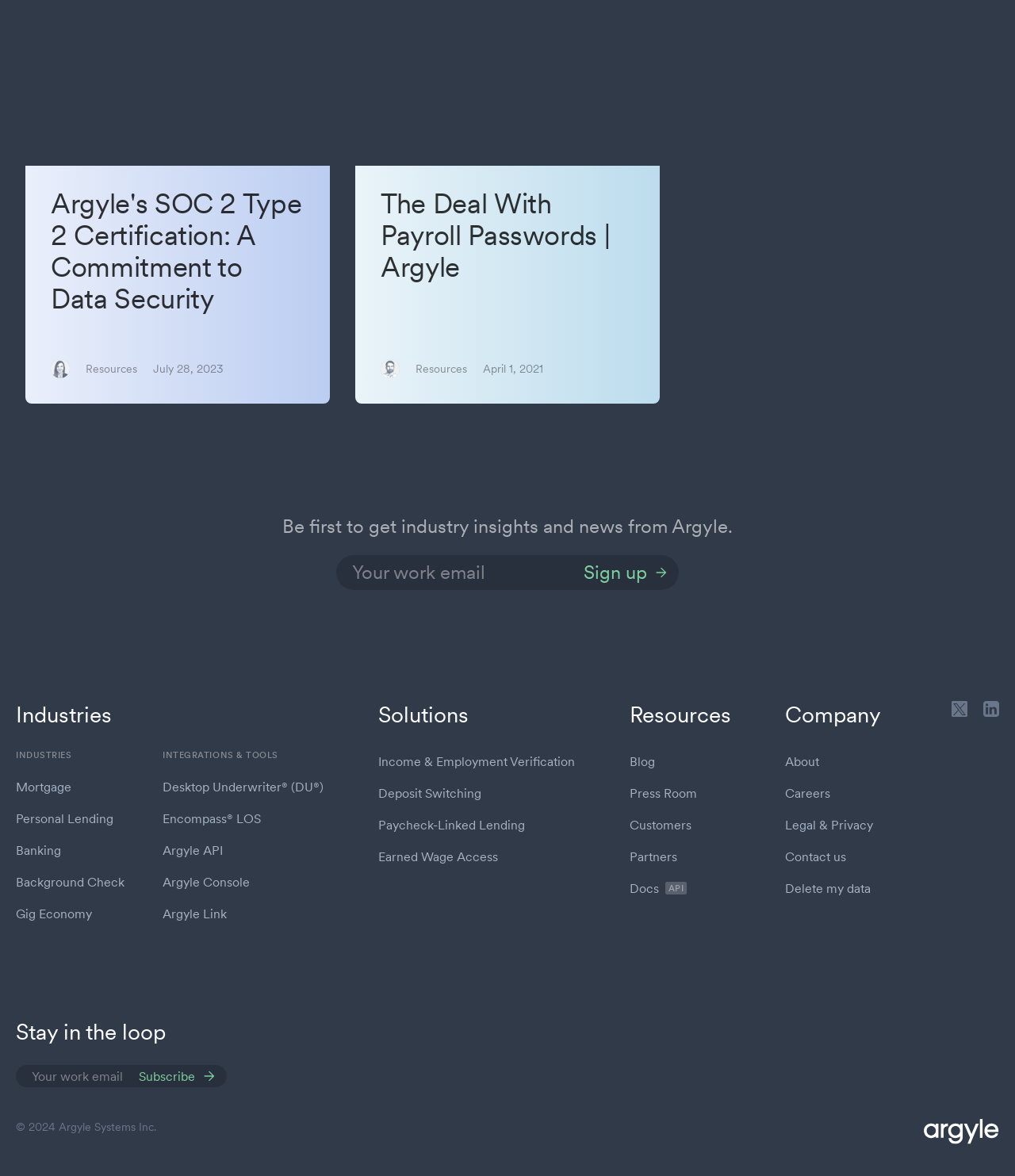Determine the bounding box coordinates of the clickable element to achieve the following action: 'Learn about industries'. Provide the coordinates as four float values between 0 and 1, formatted as [left, top, right, bottom].

[0.016, 0.596, 0.319, 0.62]